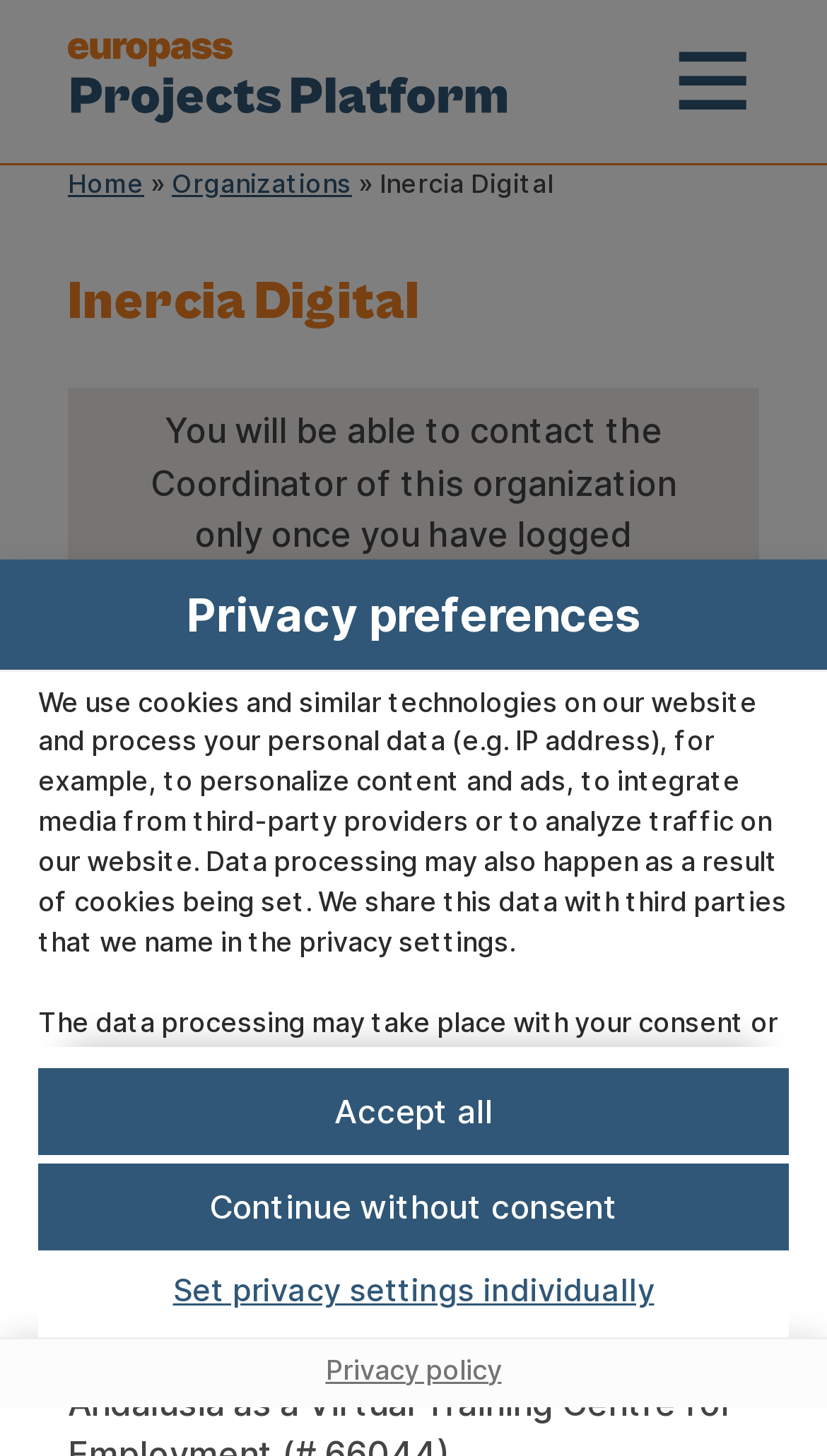Determine the bounding box coordinates of the region to click in order to accomplish the following instruction: "View privacy policy". Provide the coordinates as four float numbers between 0 and 1, specifically [left, top, right, bottom].

[0.381, 0.929, 0.619, 0.951]